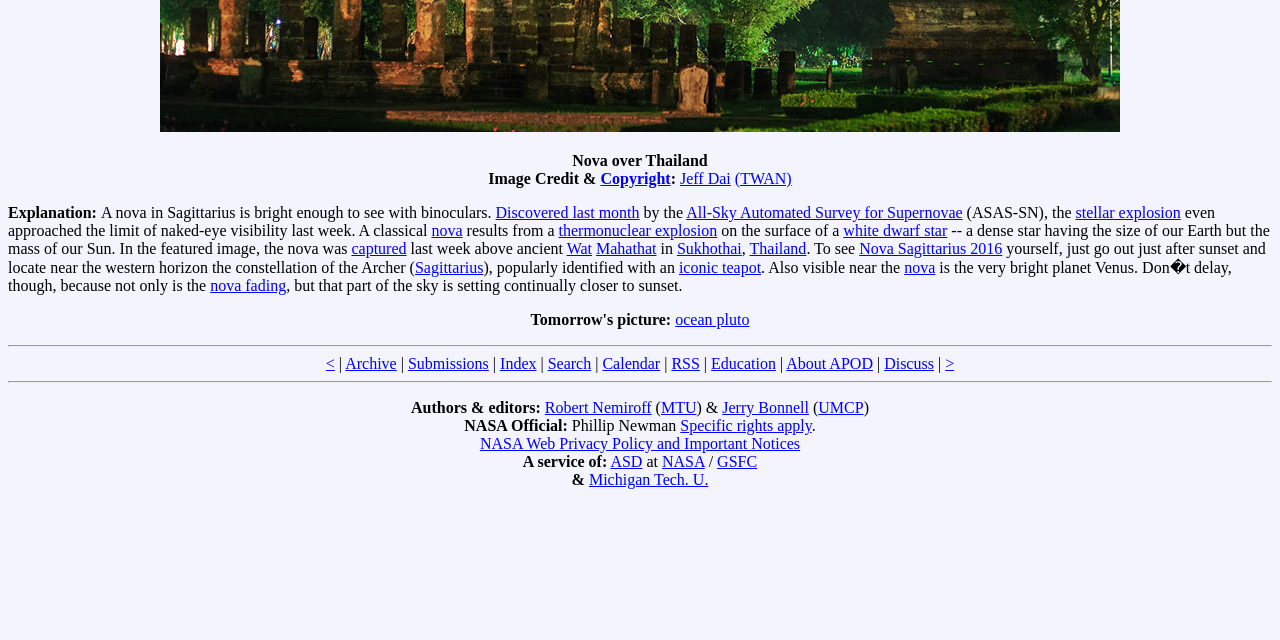Calculate the bounding box coordinates for the UI element based on the following description: "Hire Alice". Ensure the coordinates are four float numbers between 0 and 1, i.e., [left, top, right, bottom].

None